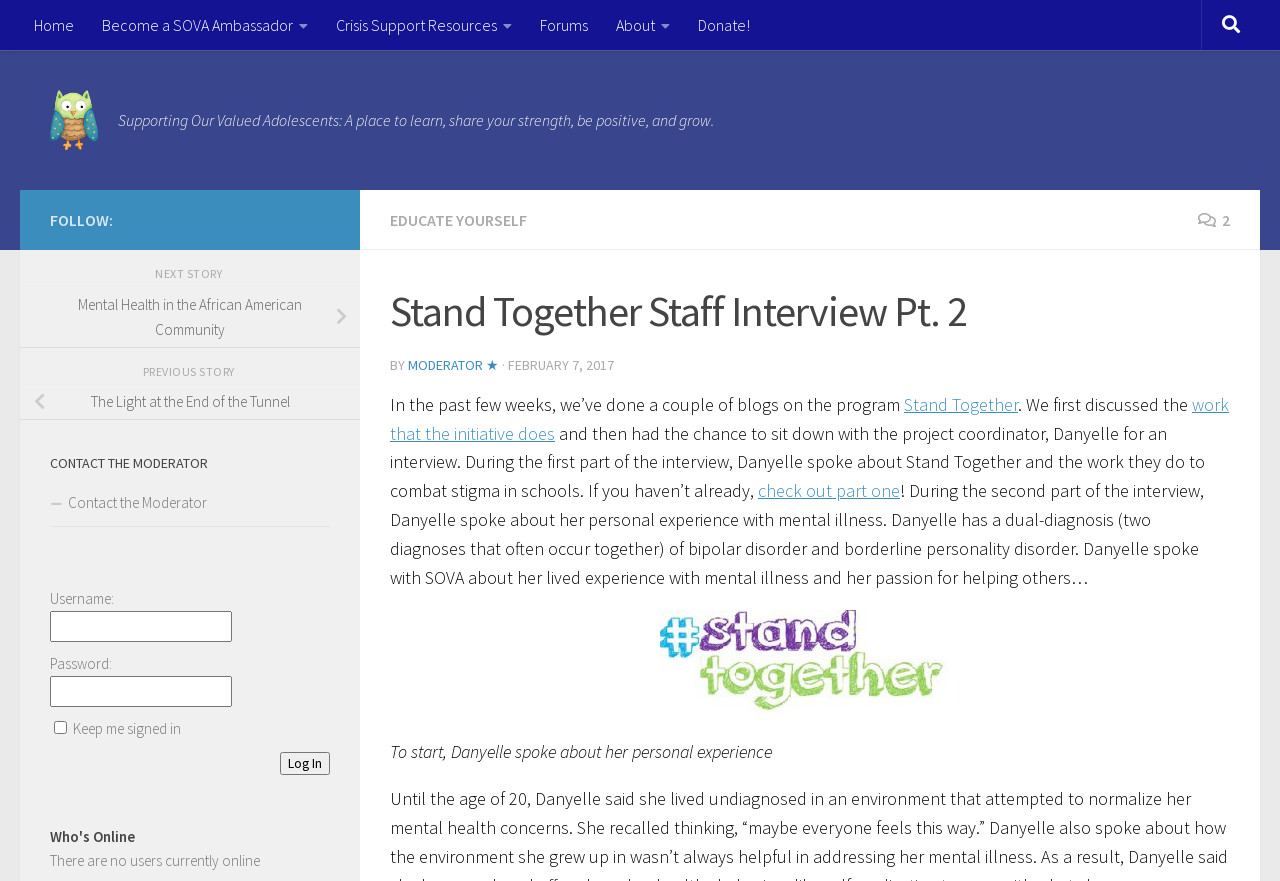What is the dual-diagnosis of Danyelle?
Your answer should be a single word or phrase derived from the screenshot.

Bipolar disorder and borderline personality disorder